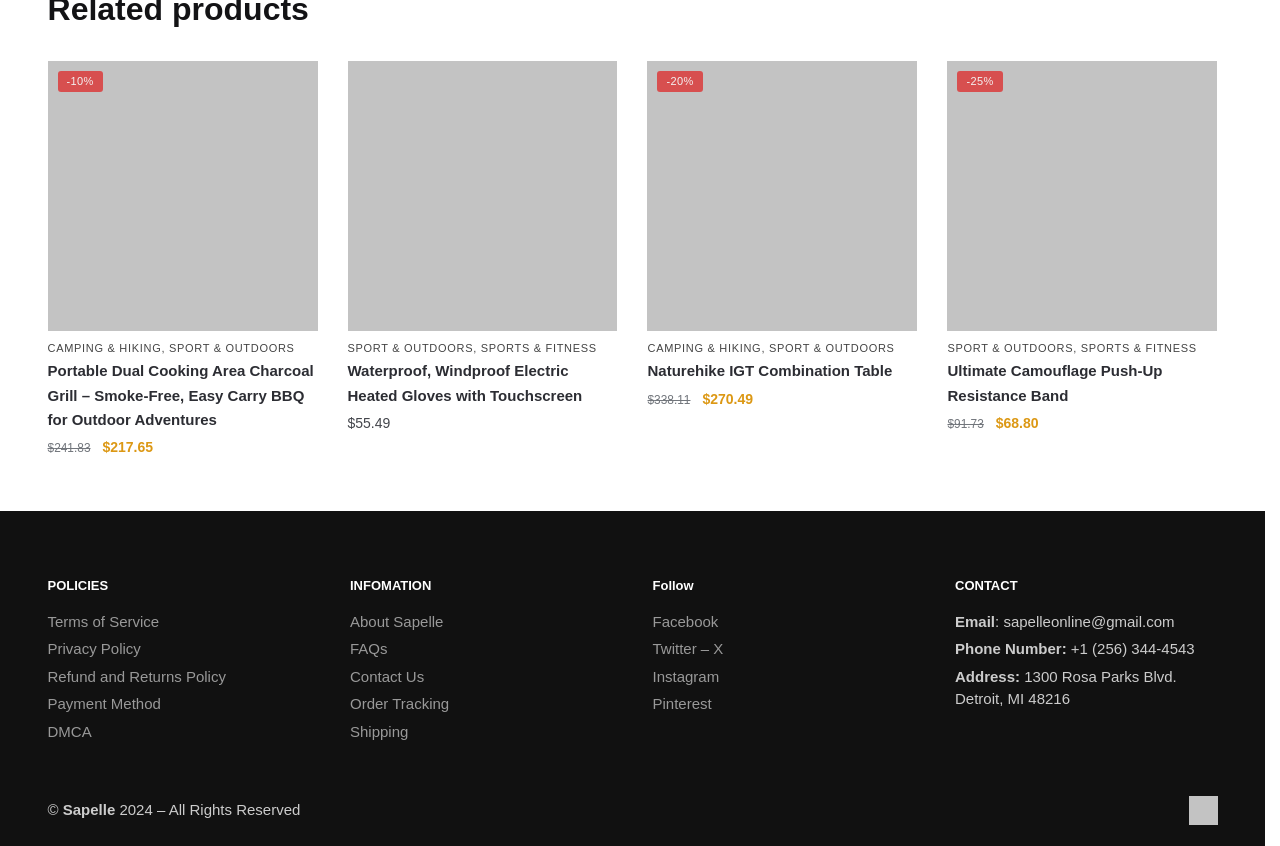Examine the image and give a thorough answer to the following question:
What is the discount percentage of the Naturehike IGT Combination Table?

I found the discount percentage of the Naturehike IGT Combination Table by looking at the product description section, where it says '-20%'.